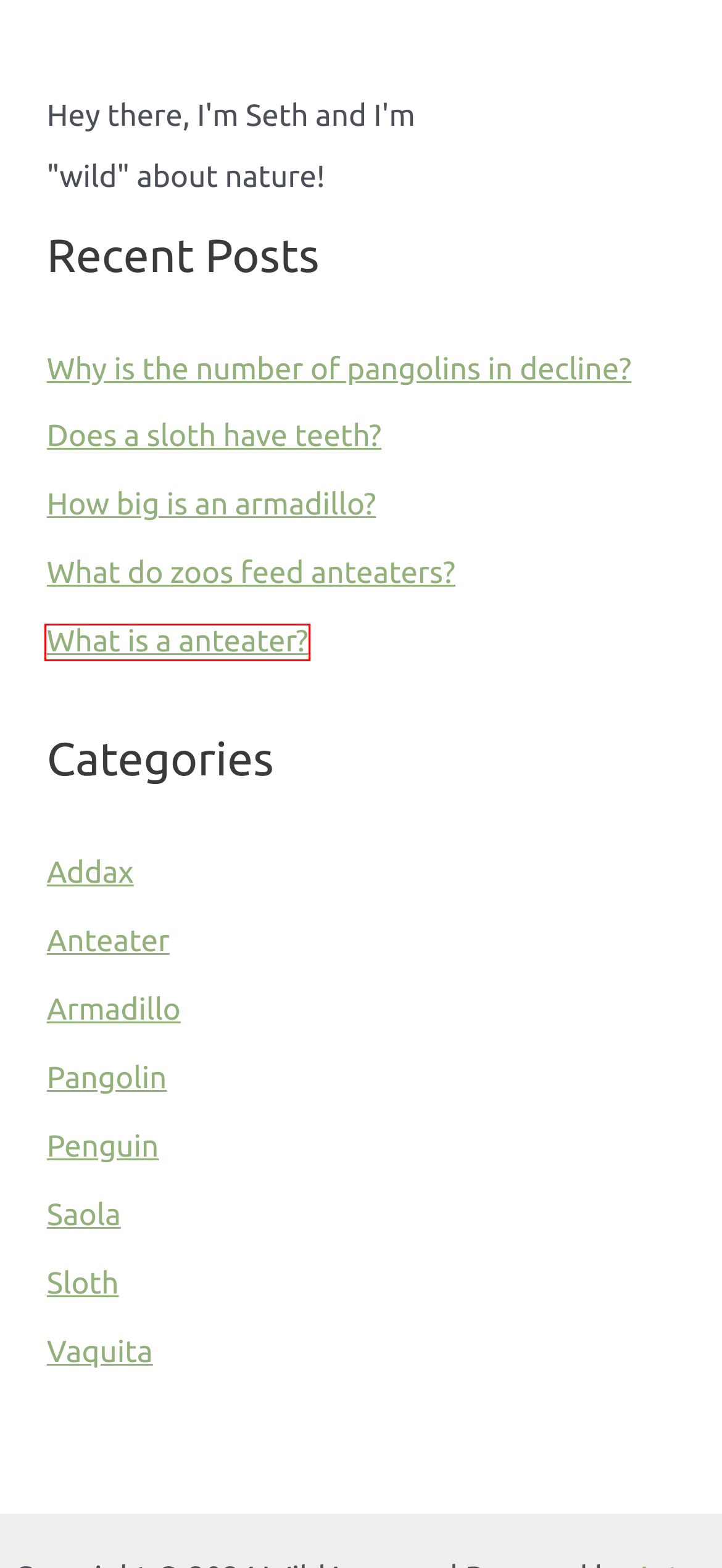You have been given a screenshot of a webpage, where a red bounding box surrounds a UI element. Identify the best matching webpage description for the page that loads after the element in the bounding box is clicked. Options include:
A. Armadillo - WildAnswers
B. Anteater - WildAnswers
C. Penguin - WildAnswers
D. How big is an armadillo? - WildAnswers
E. What do zoos feed anteaters? - WildAnswers
F. Why is the number of pangolins in decline? - WildAnswers
G. Does a sloth have teeth? - WildAnswers
H. What is a anteater? - WildAnswers

H